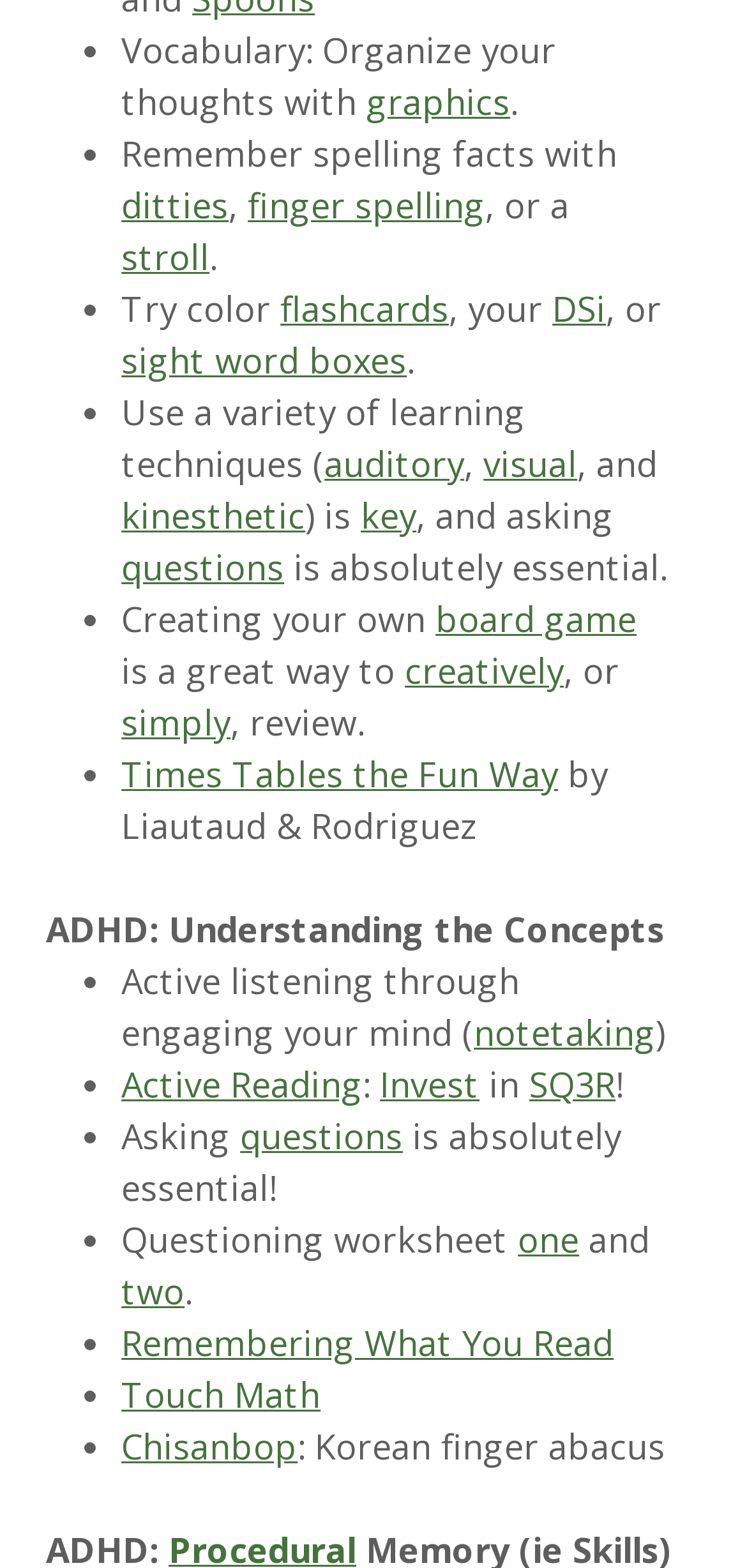What is the last learning technique mentioned?
Using the image, provide a concise answer in one word or a short phrase.

Chisanbop